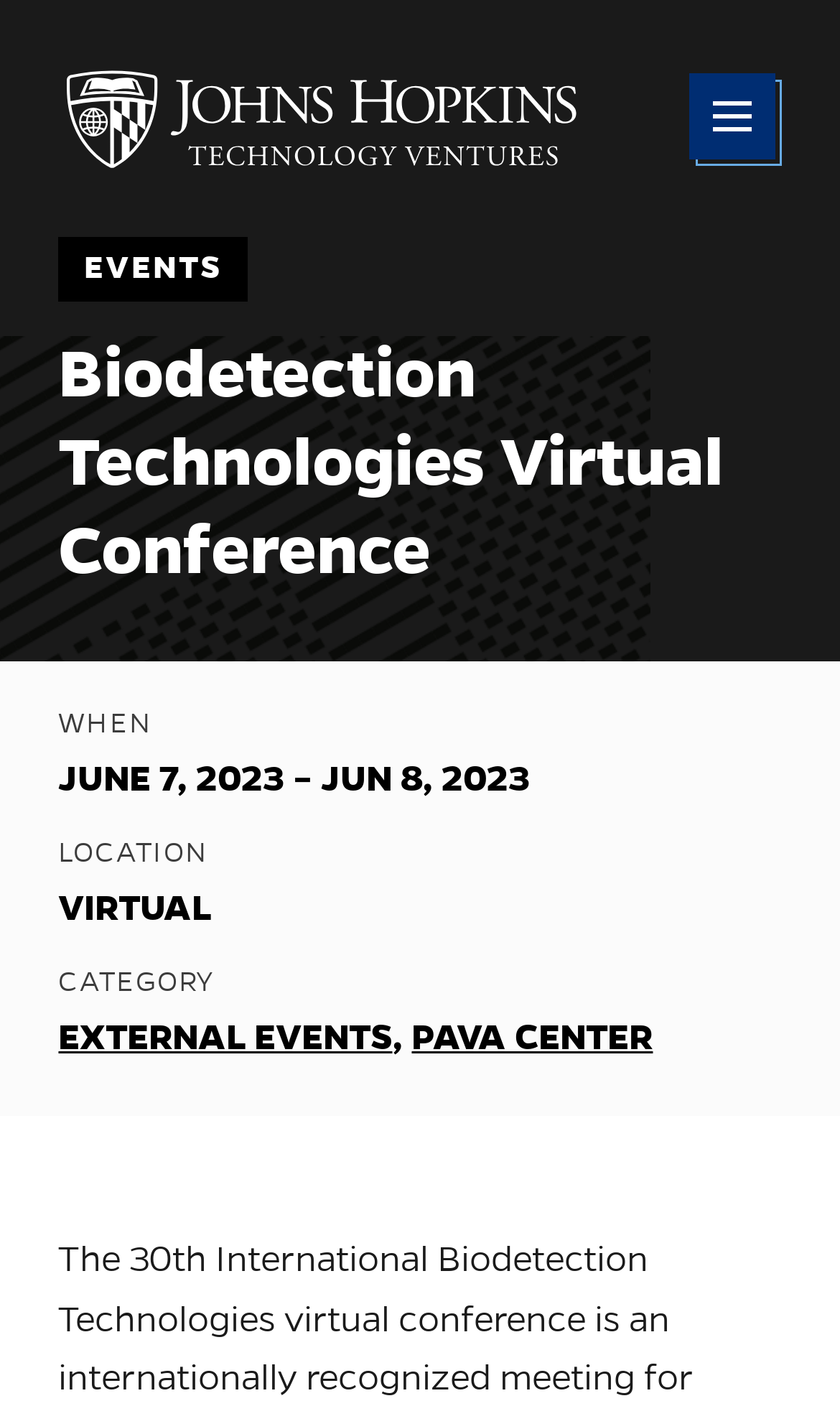What is the name of the university linked at the top?
Based on the image, answer the question with as much detail as possible.

I found the answer by looking at the top of the webpage, where I saw a link with an image, and the OCR text of the link is 'Rivier University'.